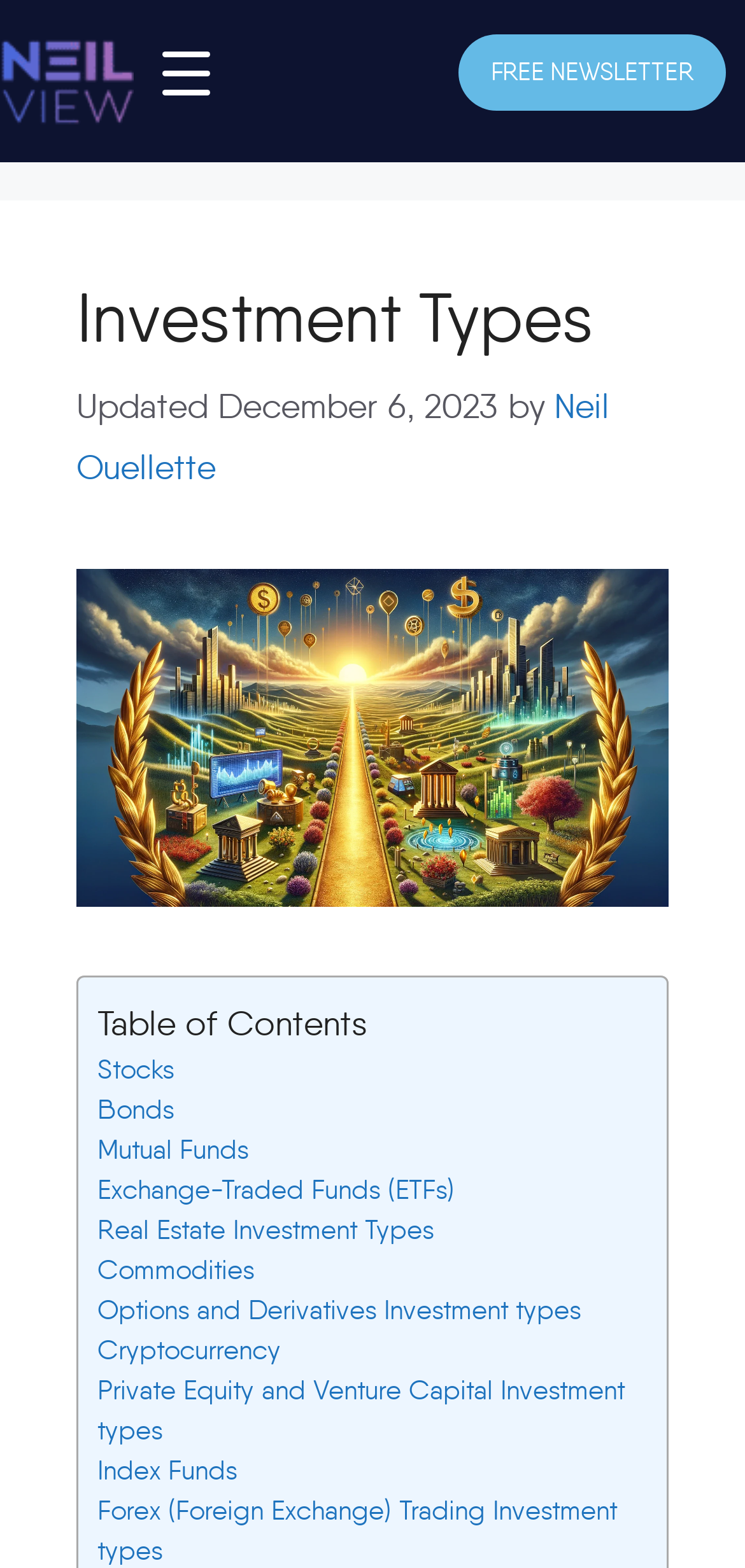Please give the bounding box coordinates of the area that should be clicked to fulfill the following instruction: "Check the latest updates". The coordinates should be in the format of four float numbers from 0 to 1, i.e., [left, top, right, bottom].

[0.103, 0.246, 0.669, 0.273]